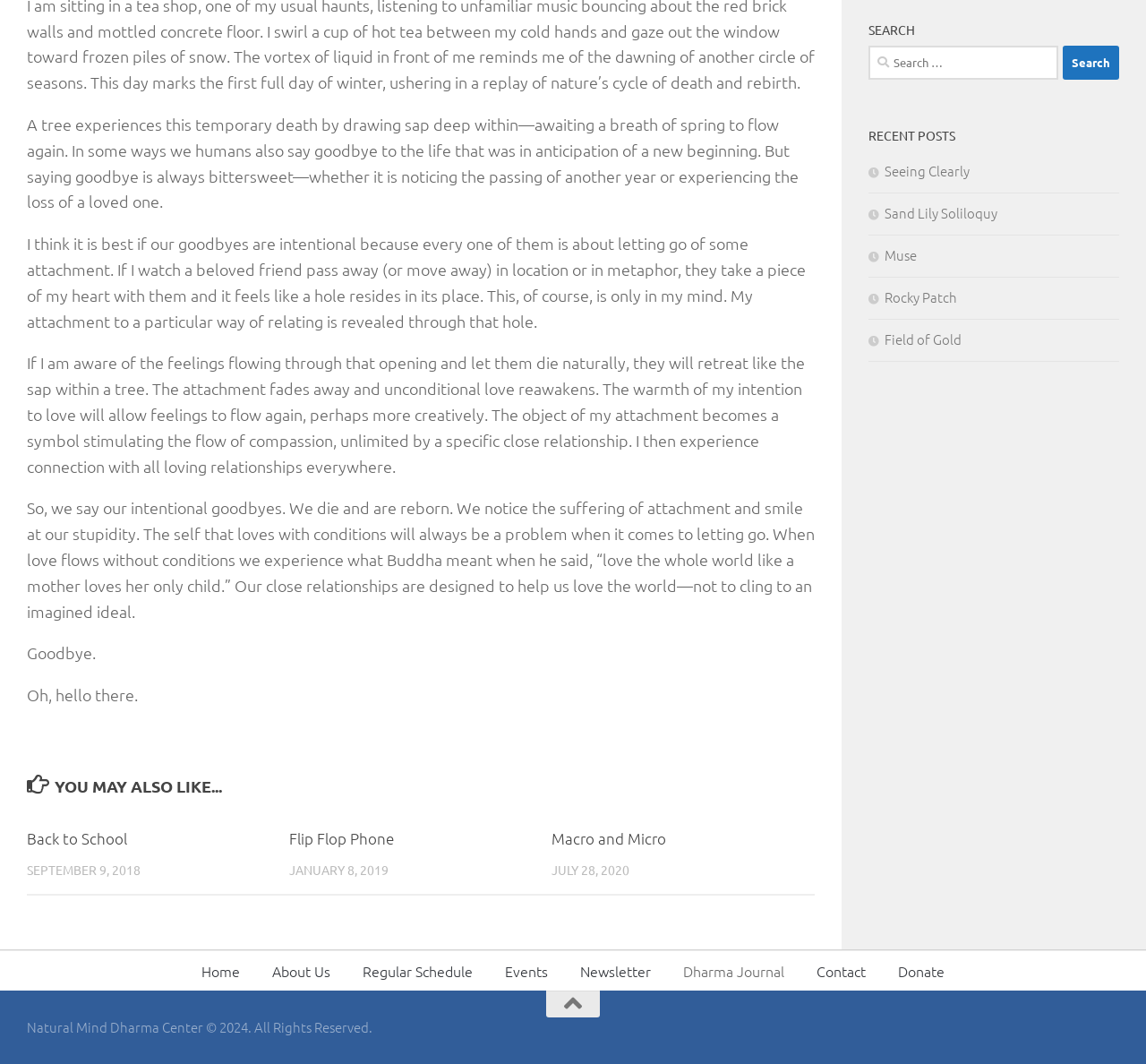Determine the bounding box coordinates of the UI element described by: "Macro and Micro".

[0.481, 0.779, 0.581, 0.797]